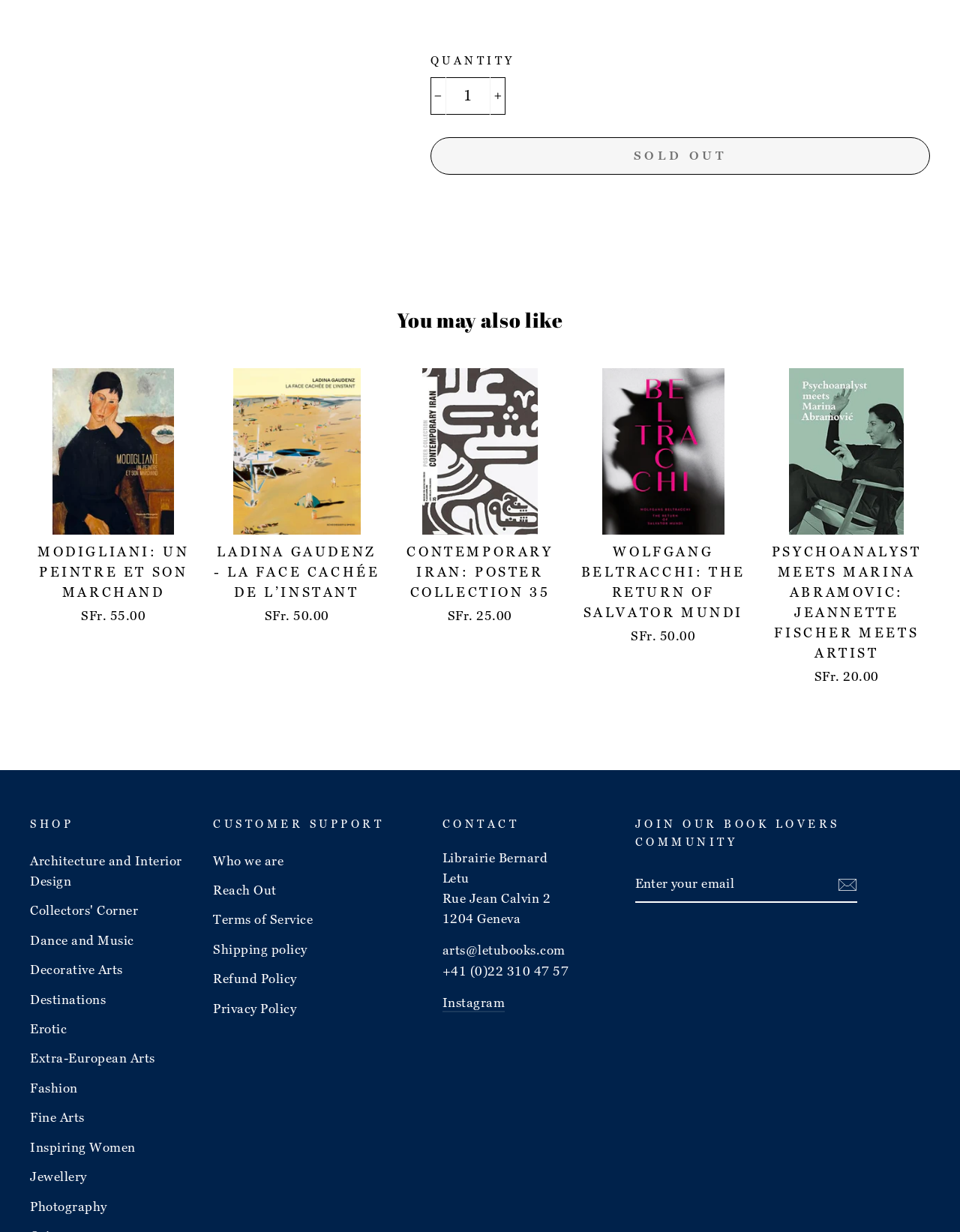Select the bounding box coordinates of the element I need to click to carry out the following instruction: "Enter quantity".

[0.448, 0.062, 0.526, 0.093]